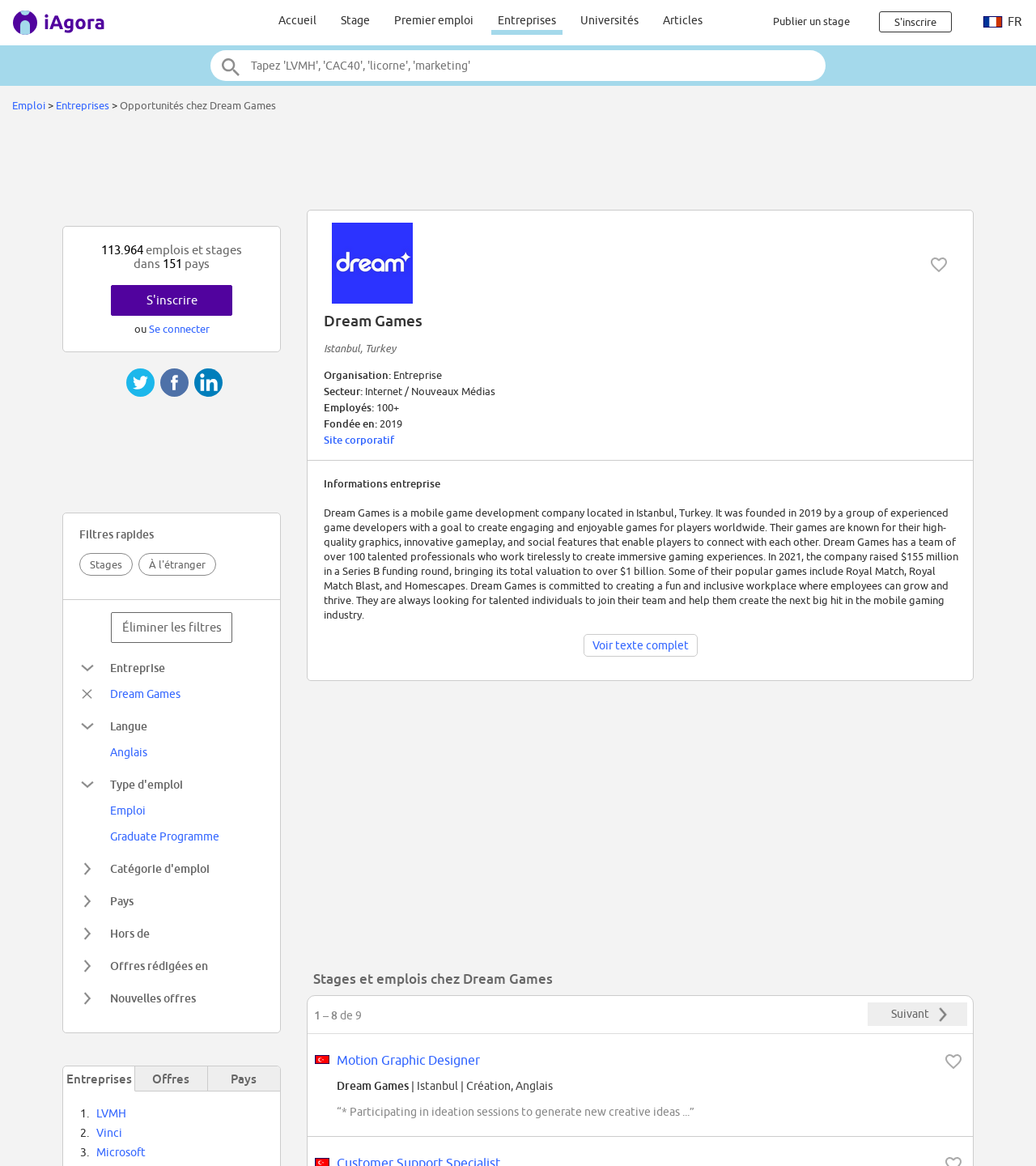Pinpoint the bounding box coordinates of the clickable area needed to execute the instruction: "View job details". The coordinates should be specified as four float numbers between 0 and 1, i.e., [left, top, right, bottom].

[0.325, 0.903, 0.463, 0.915]